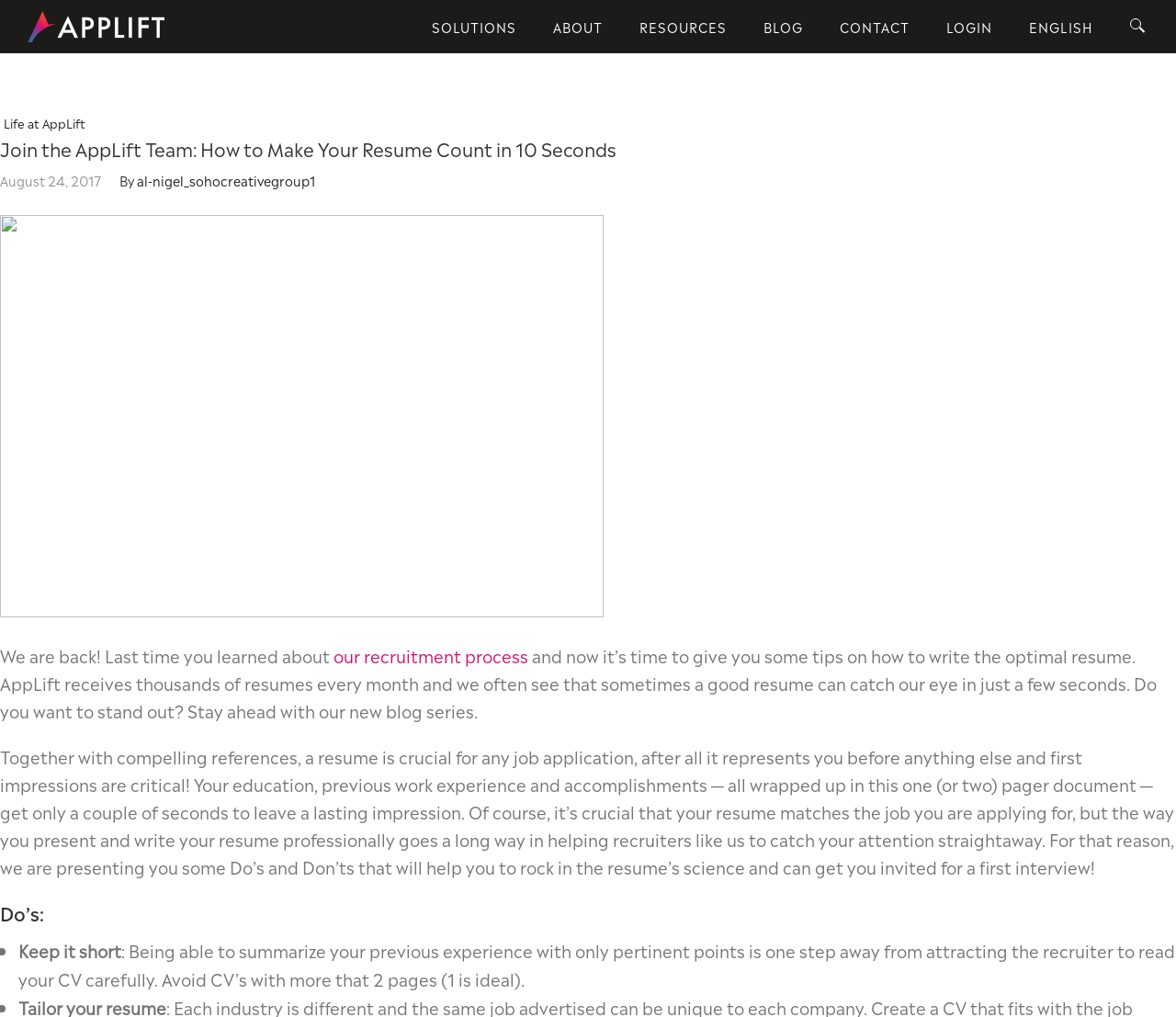Create a full and detailed caption for the entire webpage.

The webpage is about a blog post titled "Join the AppLift Team: How to Make Your Resume Count in 10 Seconds" on the AppLift website. At the top left corner, there is a link to the AppLift homepage, accompanied by a small AppLift logo. Below this, there is a search bar that spans the entire width of the page, with a search box and a link to "Life at AppLift" on the right side.

The main content of the page starts with a heading that displays the title of the blog post, followed by the date "August 24, 2017" and the author's name "al-nigel_sohocreativegroup1". The article begins with an introduction that explains the importance of a good resume in catching the recruiter's attention. The text is divided into paragraphs, with the first paragraph discussing the significance of a resume in a job application.

The article then transitions into a section that provides tips on how to write an optimal resume, with a heading "Do's:" that stands out. The first tip is to "Keep it short", with a brief explanation on how to summarize previous experience in a concise manner. The text continues to provide more tips and advice on how to make a resume stand out.

Throughout the page, there are no images other than the small AppLift logo at the top left corner. The layout is clean, with a clear hierarchy of headings and paragraphs that make it easy to read and follow.